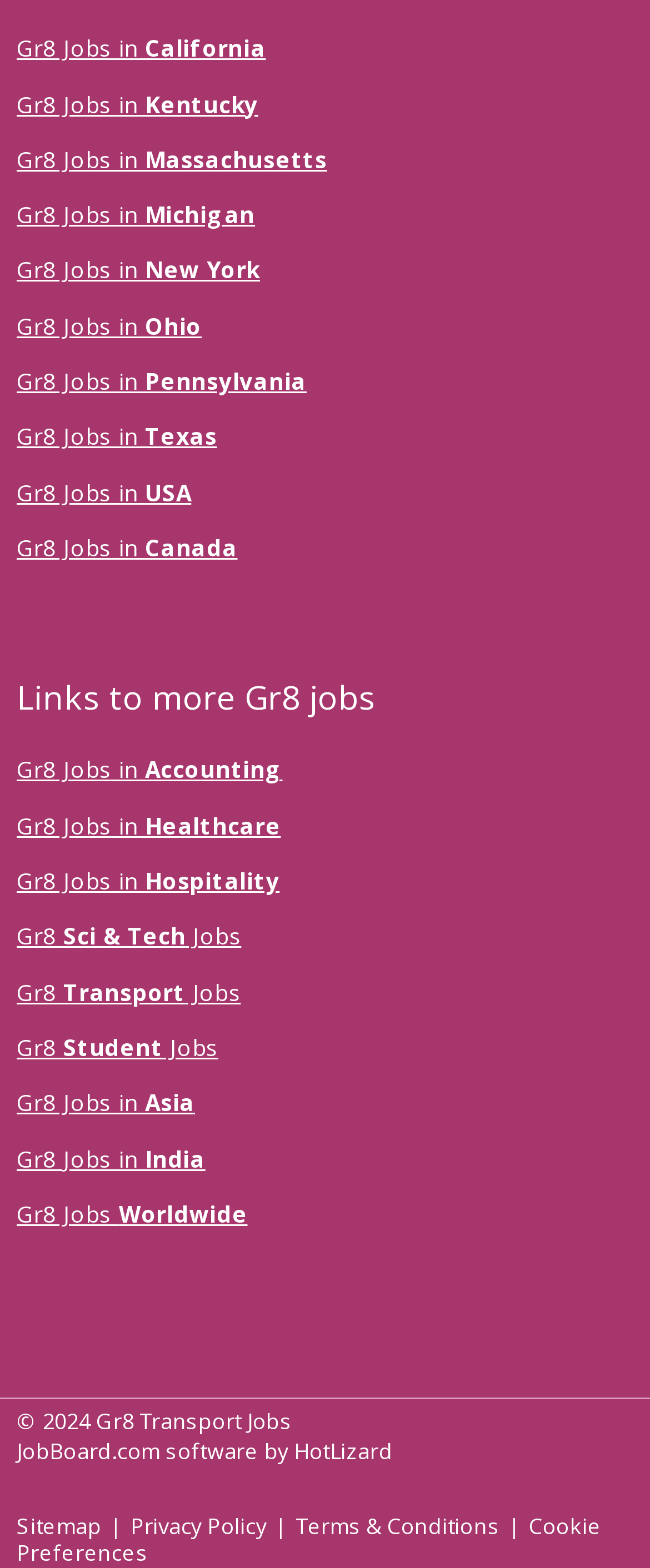How many links are there to job categories?
Based on the visual, give a brief answer using one word or a short phrase.

14